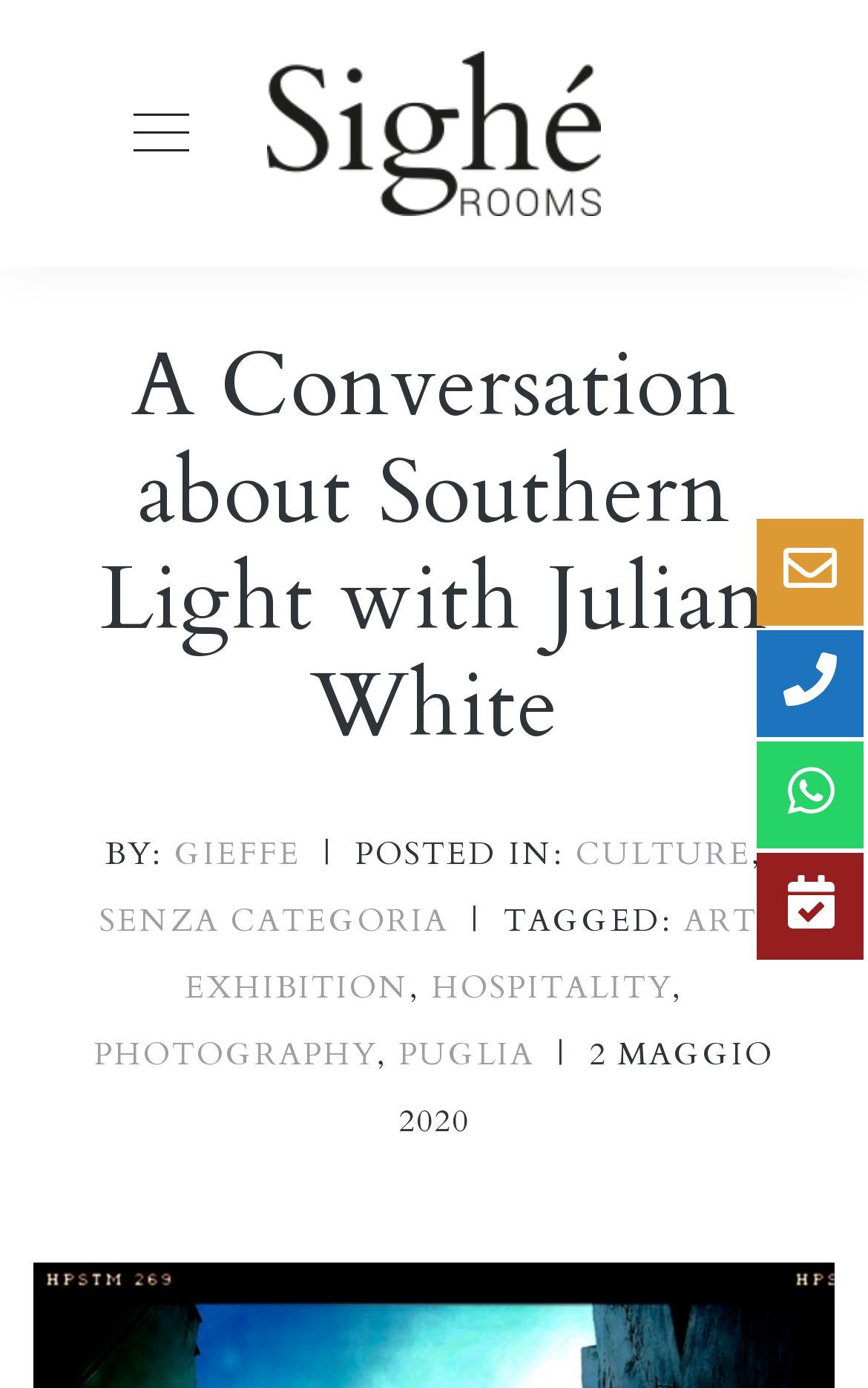Determine the bounding box coordinates of the clickable region to execute the instruction: "view the post in CULTURE category". The coordinates should be four float numbers between 0 and 1, denoted as [left, top, right, bottom].

[0.663, 0.6, 0.866, 0.63]